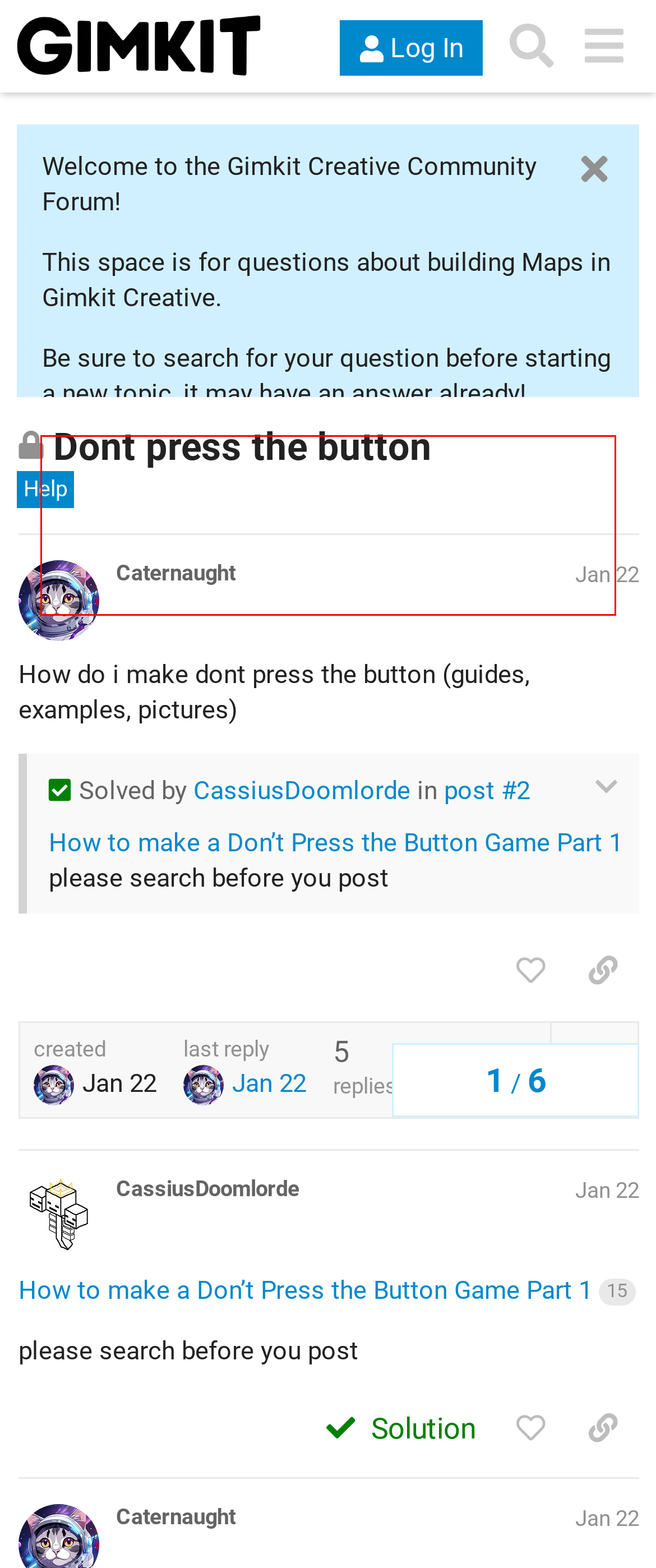From the given screenshot of a webpage, identify the red bounding box and extract the text content within it.

This forum is not for chatting, asking when new features will be available, product suggestions, or sharing links to your maps or live games. Topics and posts that aren’t about building with Gimkit Creative will be removed.